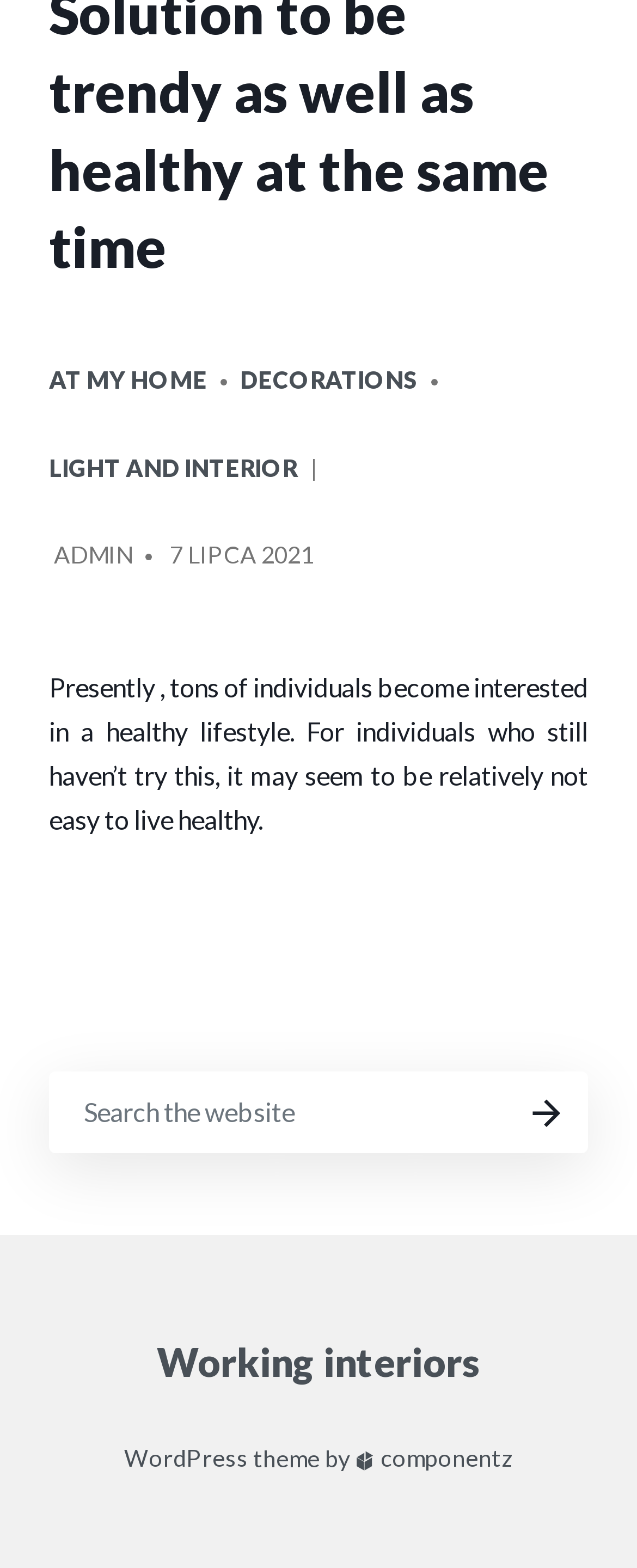Please identify the bounding box coordinates of the element I should click to complete this instruction: 'search the website'. The coordinates should be given as four float numbers between 0 and 1, like this: [left, top, right, bottom].

[0.077, 0.683, 0.923, 0.735]